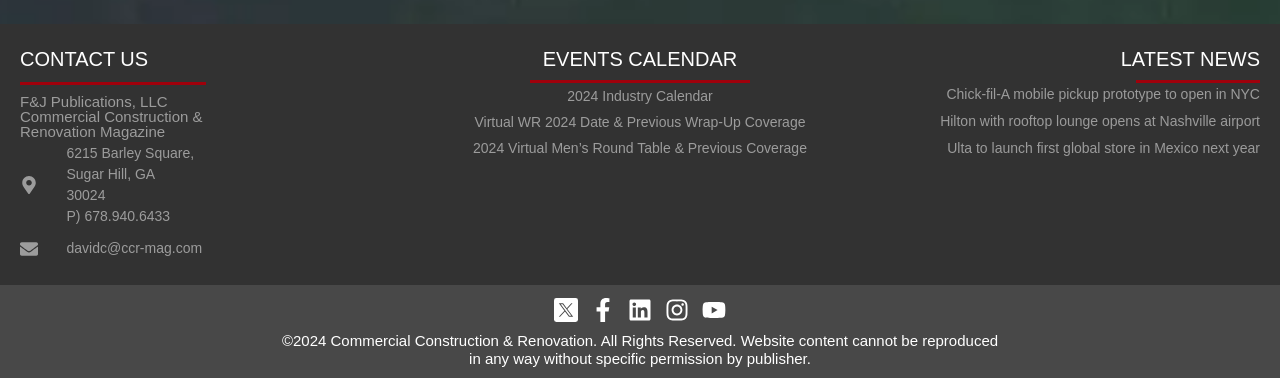From the webpage screenshot, identify the region described by 2024 Industry Calendar. Provide the bounding box coordinates as (top-left x, top-left y, bottom-right x, bottom-right y), with each value being a floating point number between 0 and 1.

[0.37, 0.228, 0.63, 0.283]